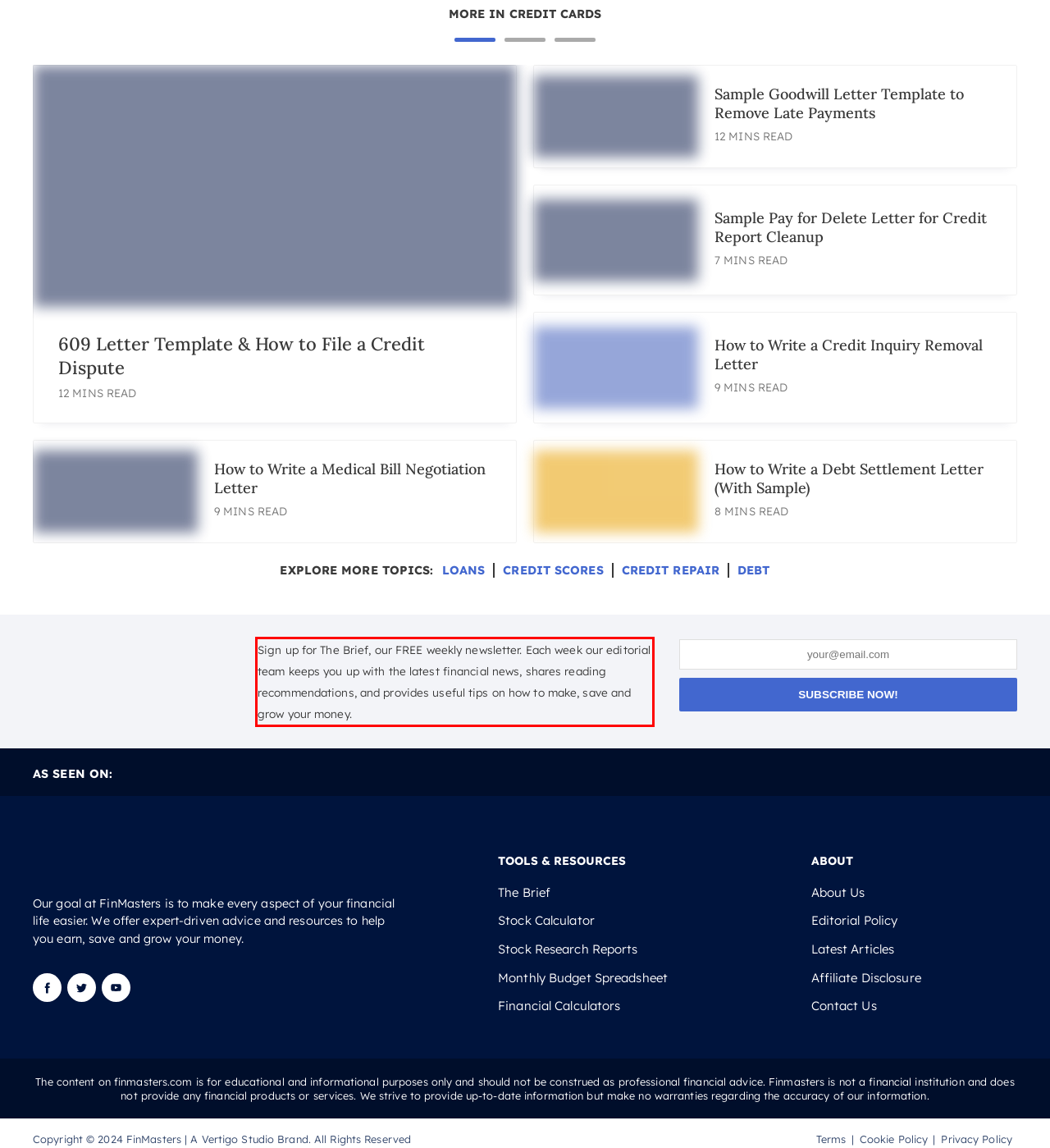Identify the text within the red bounding box on the webpage screenshot and generate the extracted text content.

Sign up for The Brief, our FREE weekly newsletter. Each week our editorial team keeps you up with the latest financial news, shares reading recommendations, and provides useful tips on how to make, save and grow your money.